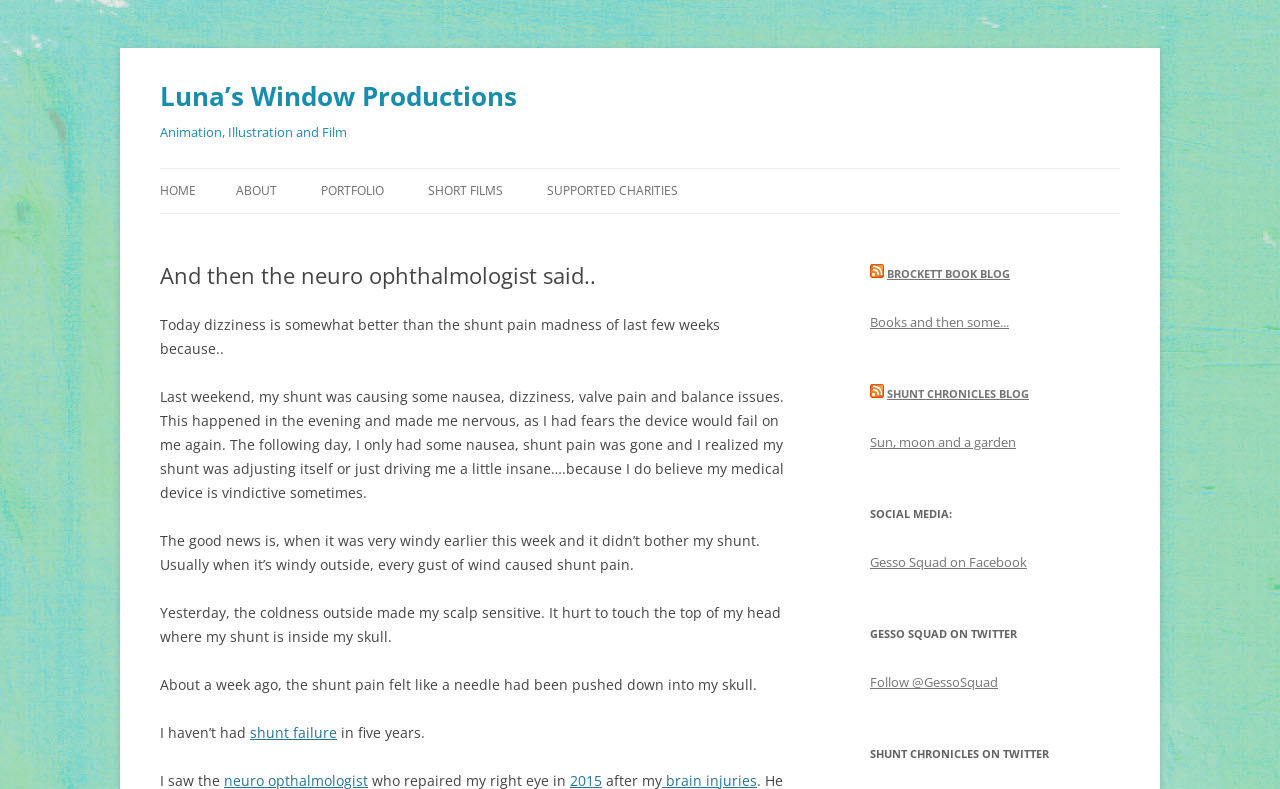Kindly provide the bounding box coordinates of the section you need to click on to fulfill the given instruction: "Search for something".

None